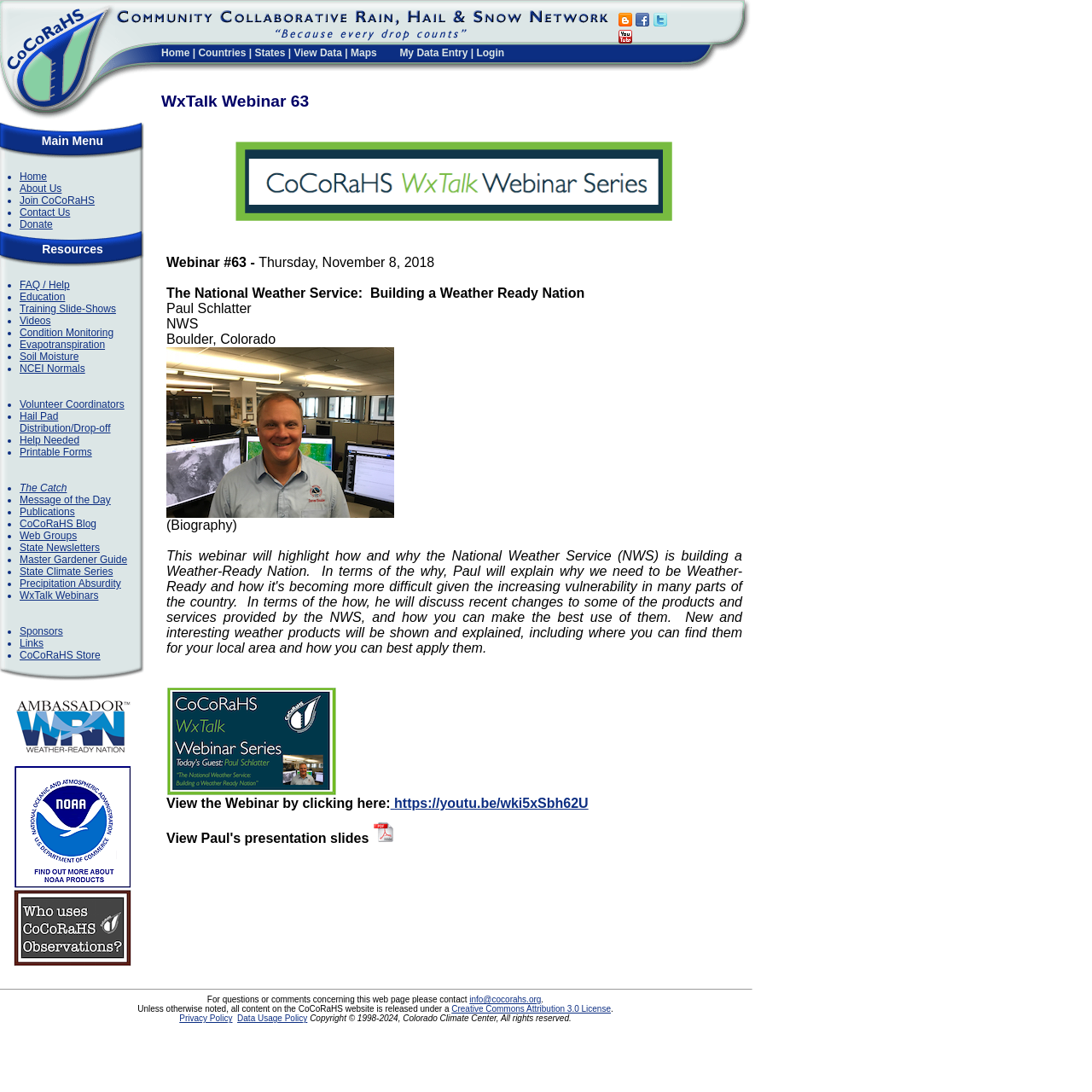How many social media links are in the top navigation bar?
Answer with a single word or phrase, using the screenshot for reference.

4